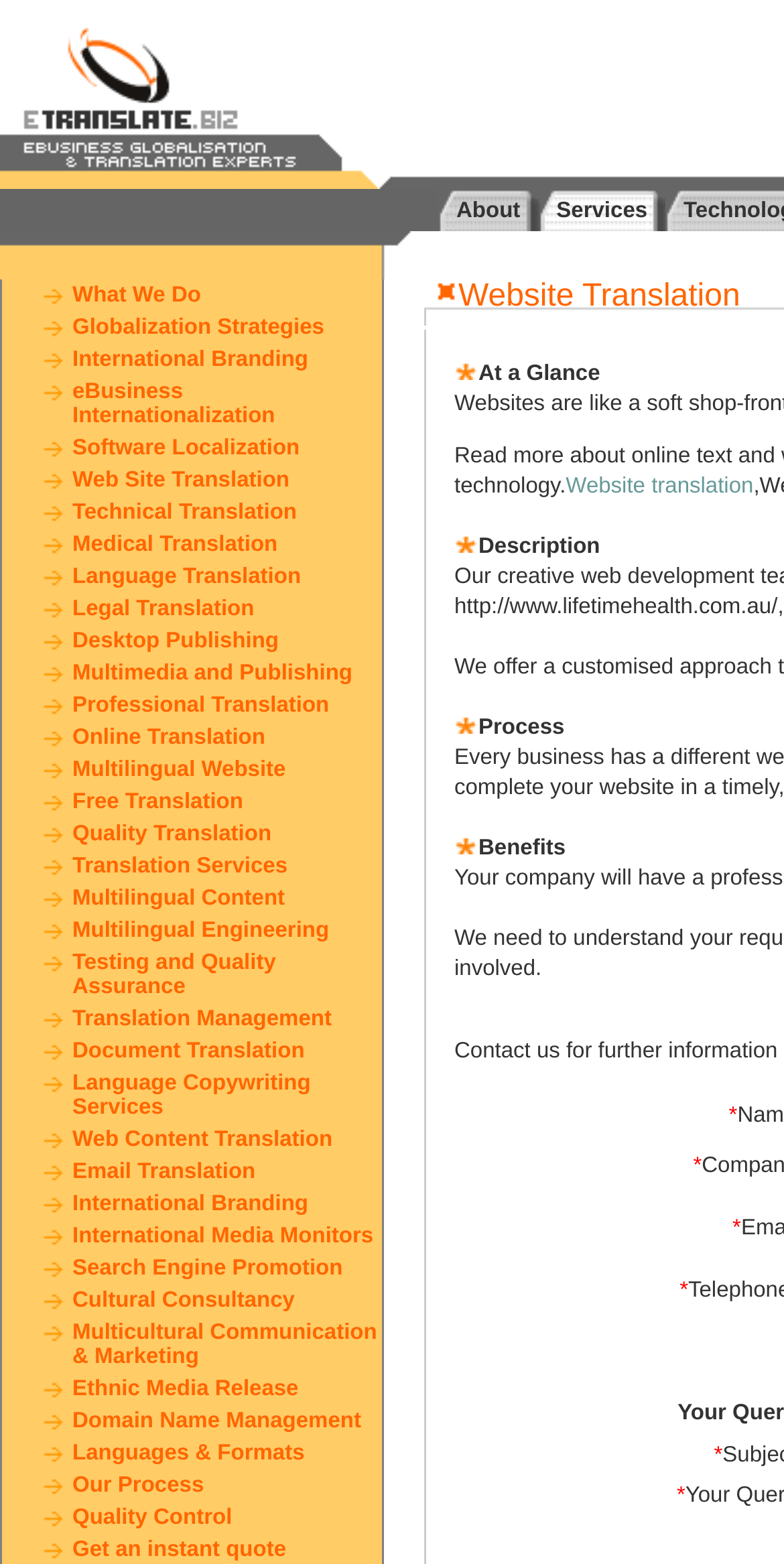Determine the bounding box coordinates for the UI element matching this description: "Testing and Quality Assurance".

[0.092, 0.608, 0.352, 0.639]